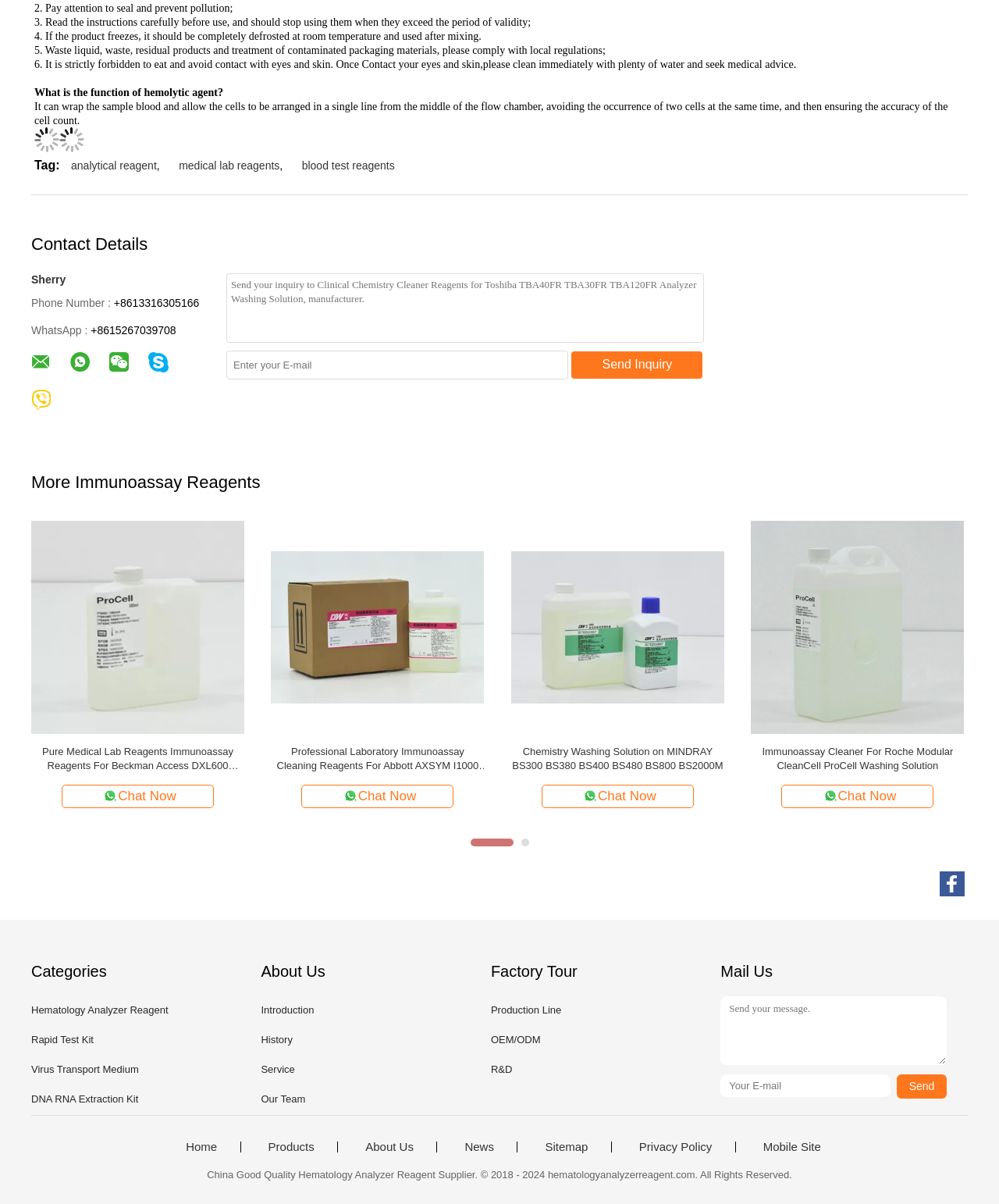Provide a one-word or short-phrase answer to the question:
What is the company name mentioned on the webpage?

Dewei Medical Equipment Co., Ltd